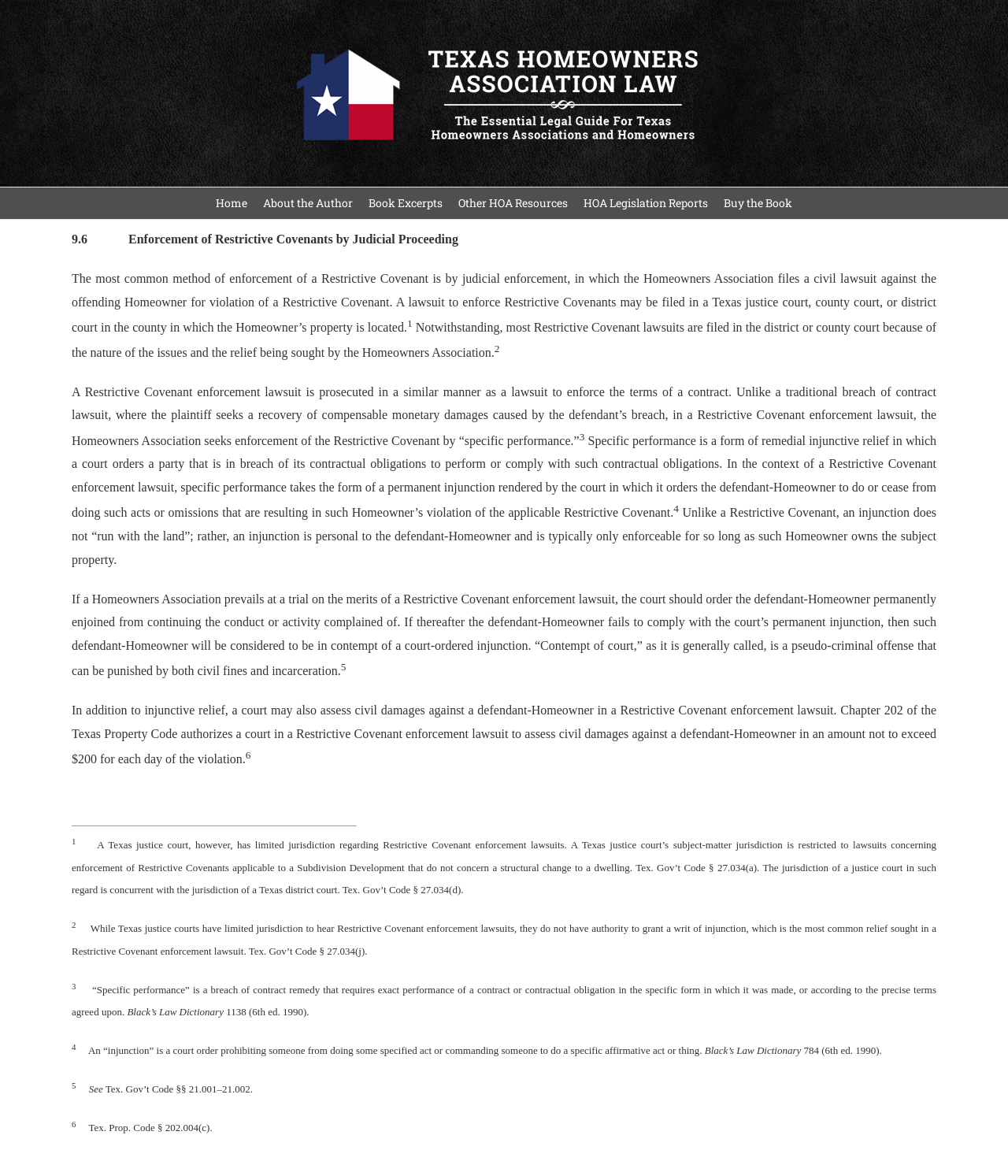Pinpoint the bounding box coordinates of the clickable element needed to complete the instruction: "Go to the 'Blog' page". The coordinates should be provided as four float numbers between 0 and 1: [left, top, right, bottom].

None